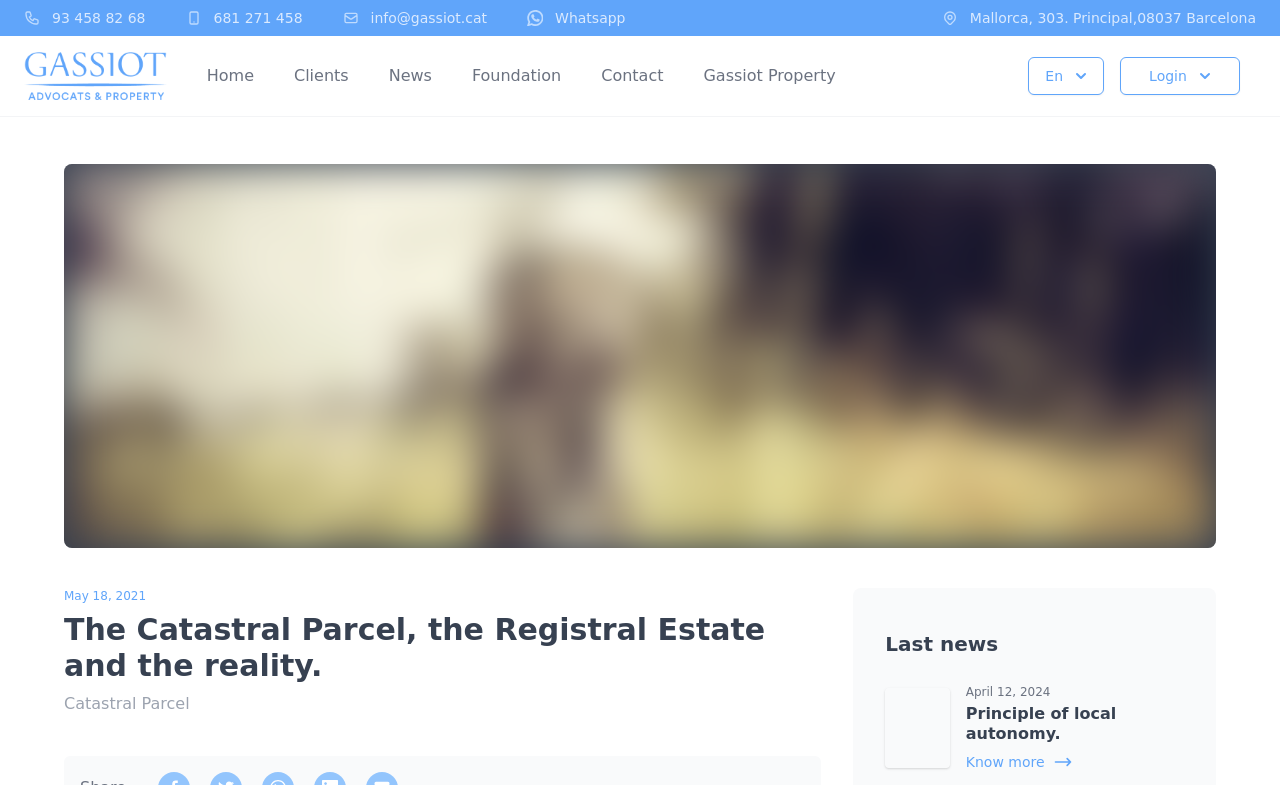What is the location of Gassiot Advocats Property?
Using the information presented in the image, please offer a detailed response to the question.

I found the location by examining the links on the webpage, specifically the one with the text 'Mallorca, 303. Principal,08037 Barcelona'.